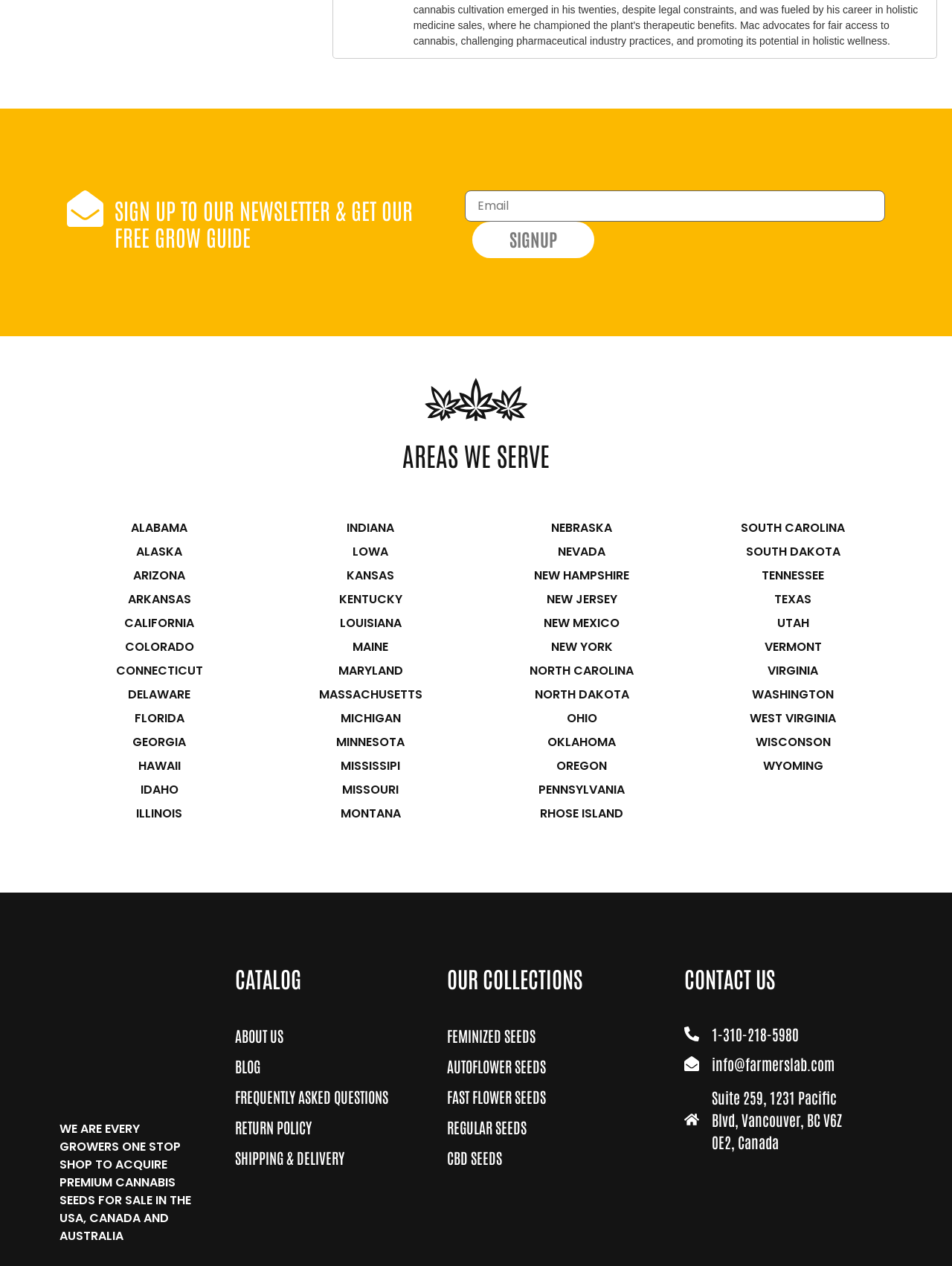Answer briefly with one word or phrase:
How many states are listed in the 'AREAS WE SERVE' section?

50